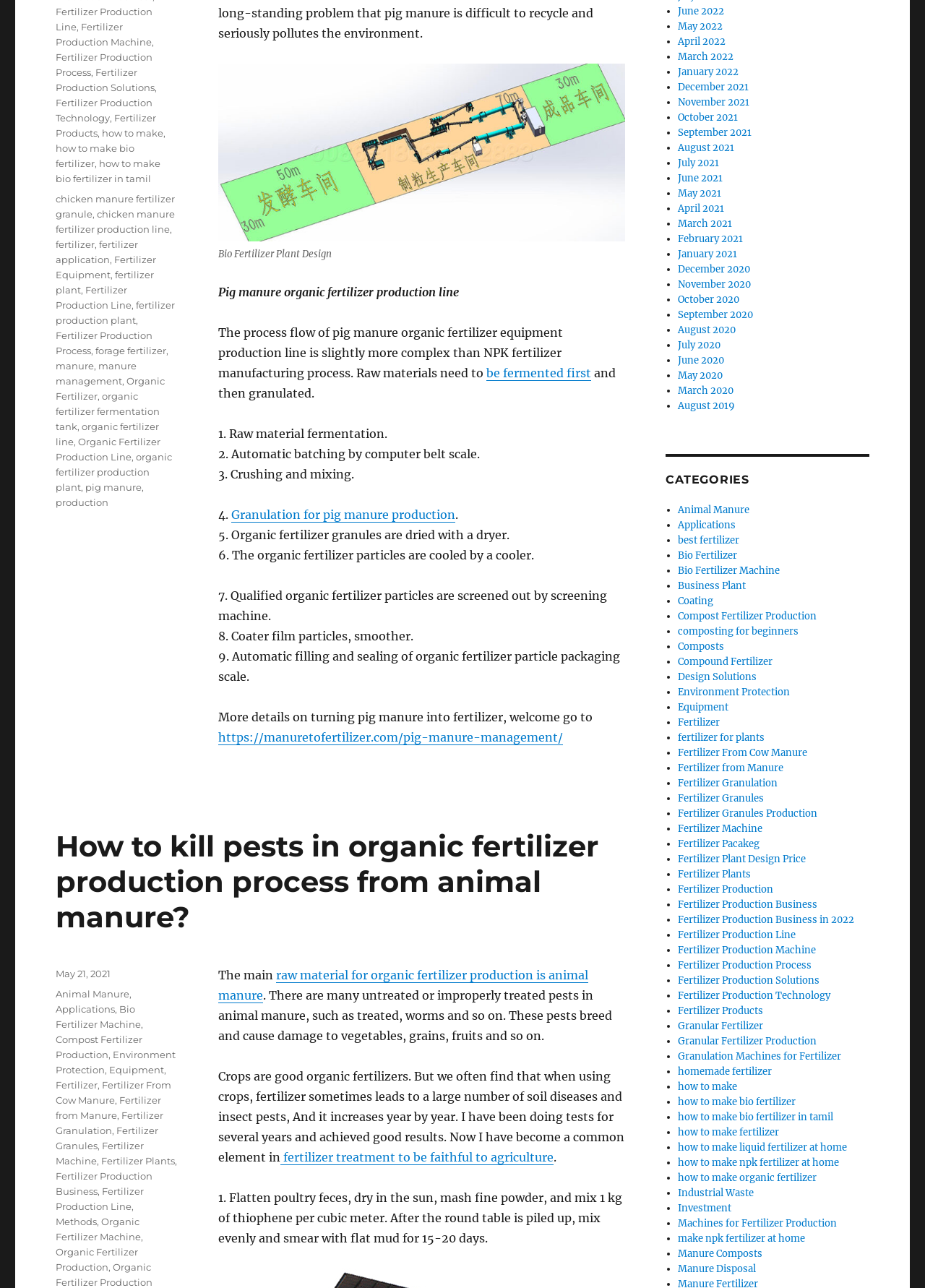Provide a brief response in the form of a single word or phrase:
What is the link provided for more details on turning pig manure into fertilizer?

https://manuretofertilizer.com/pig-manure-management/